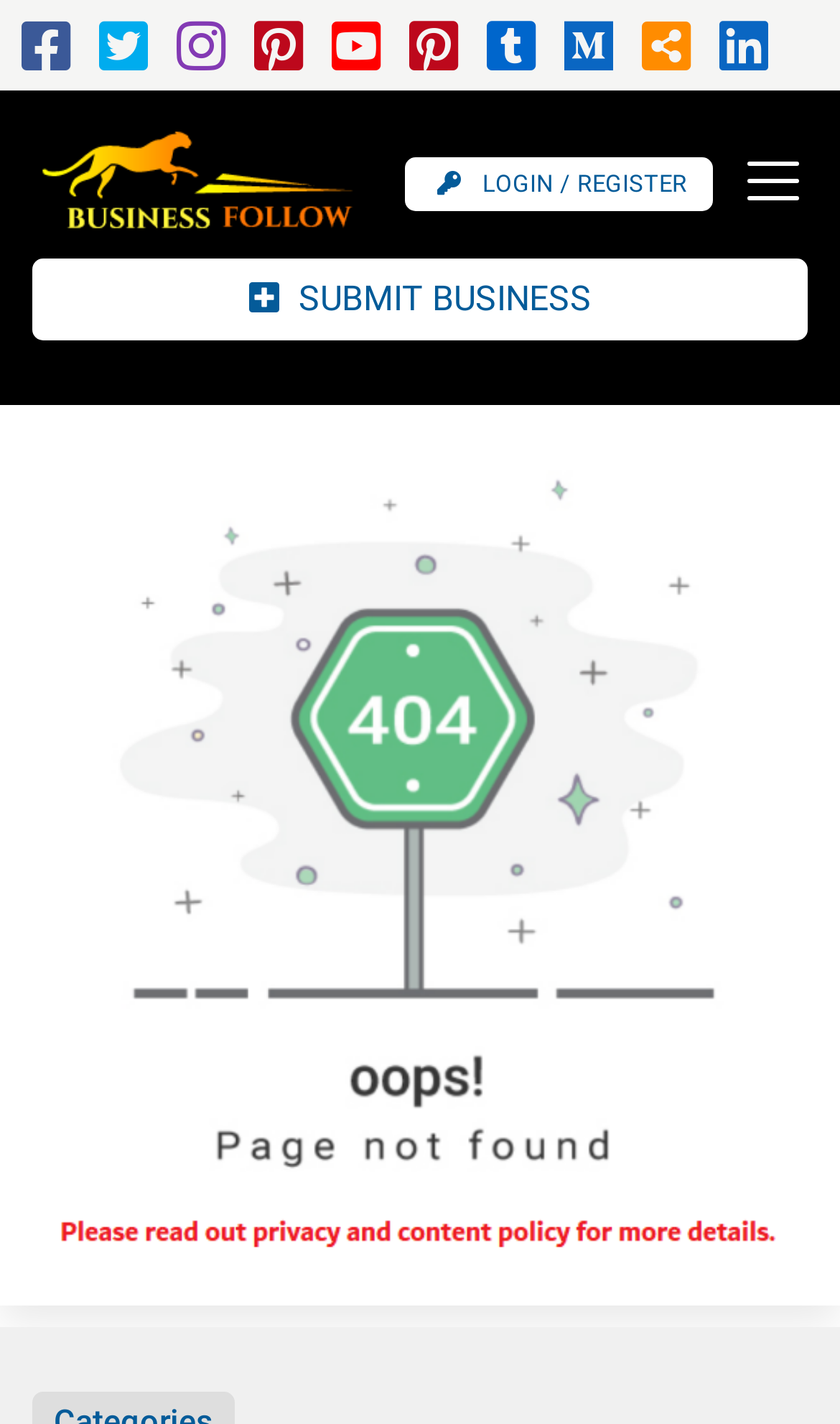Locate the bounding box coordinates of the element that should be clicked to fulfill the instruction: "send an email to support".

None